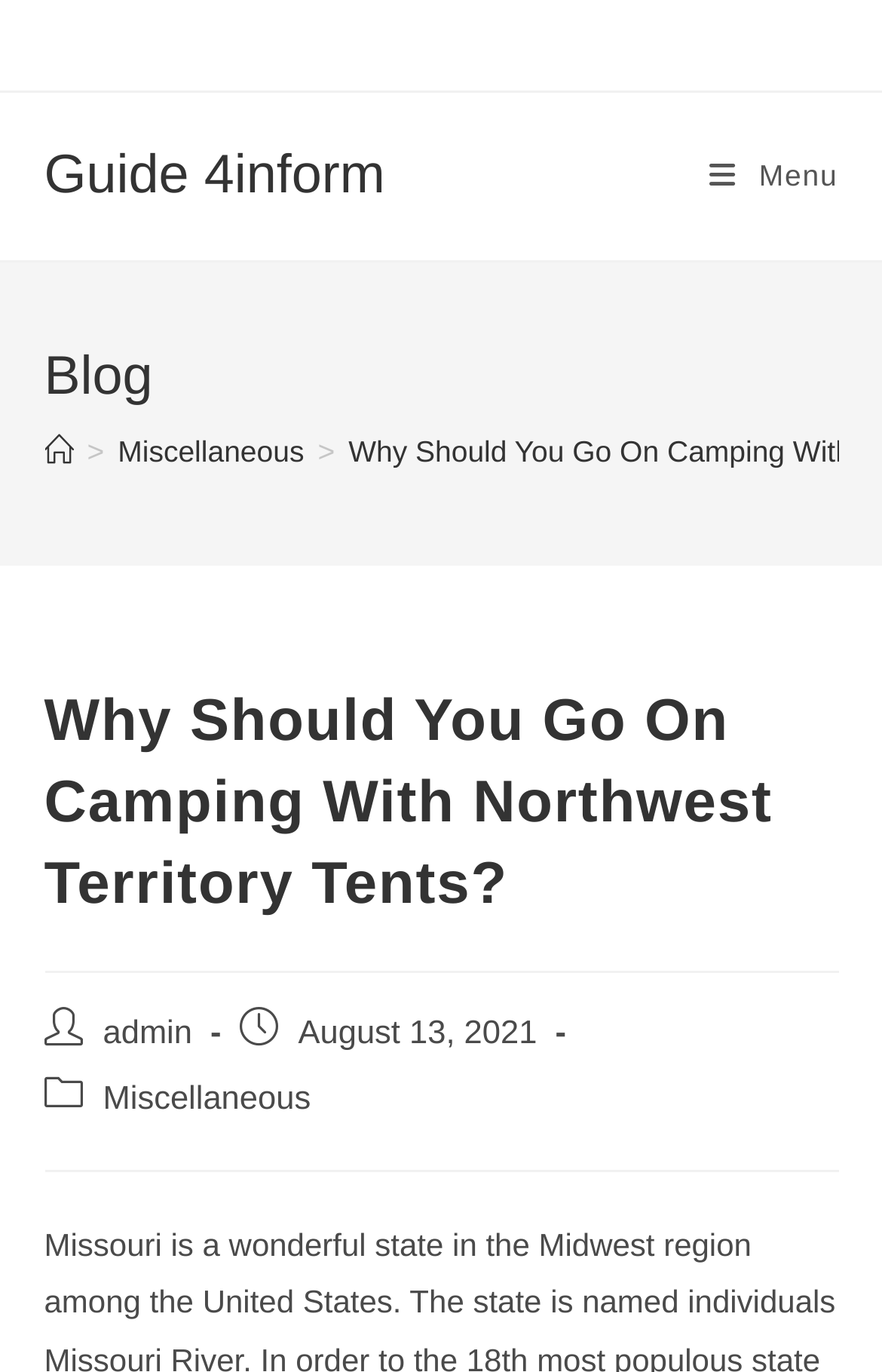What is the name of the blog?
Give a detailed response to the question by analyzing the screenshot.

I determined the answer by looking at the top-left corner of the webpage, where I found a link with the text 'Guide 4inform', which is likely the name of the blog.